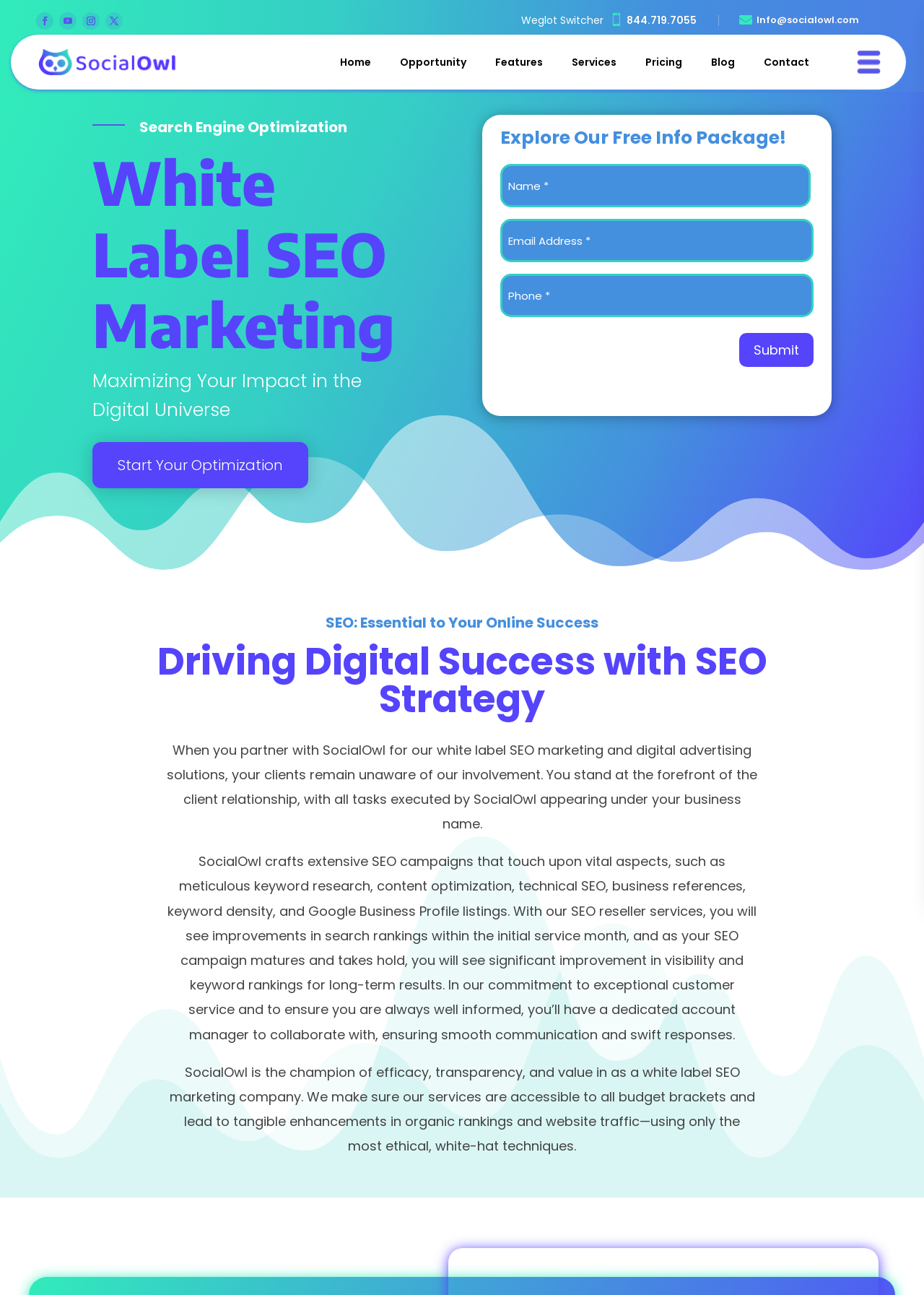Identify the bounding box coordinates of the specific part of the webpage to click to complete this instruction: "Visit 'Rappahannock Record' homepage".

None